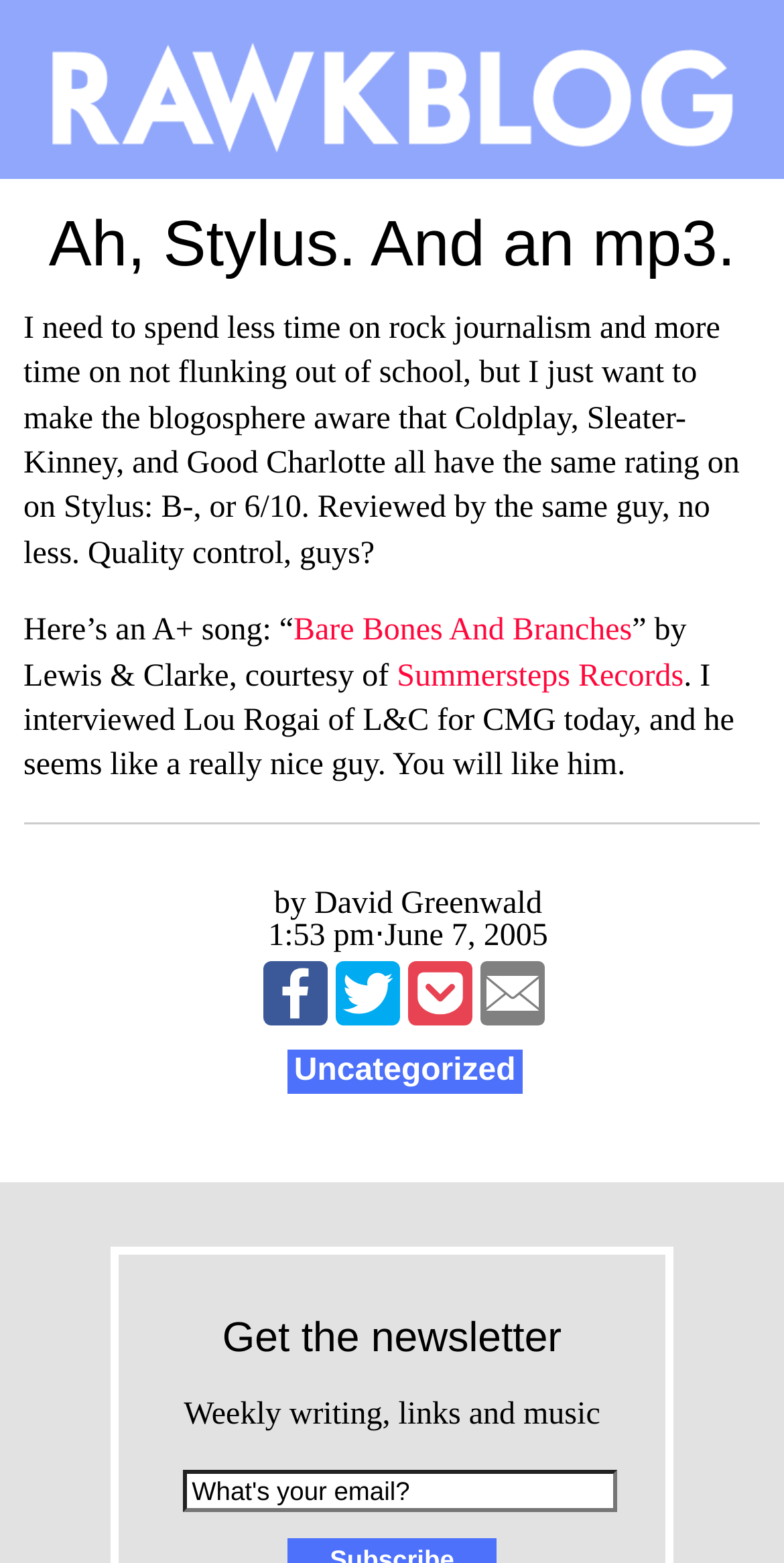Find the bounding box coordinates of the element to click in order to complete the given instruction: "Subscribe to the newsletter."

[0.234, 0.941, 0.786, 0.968]